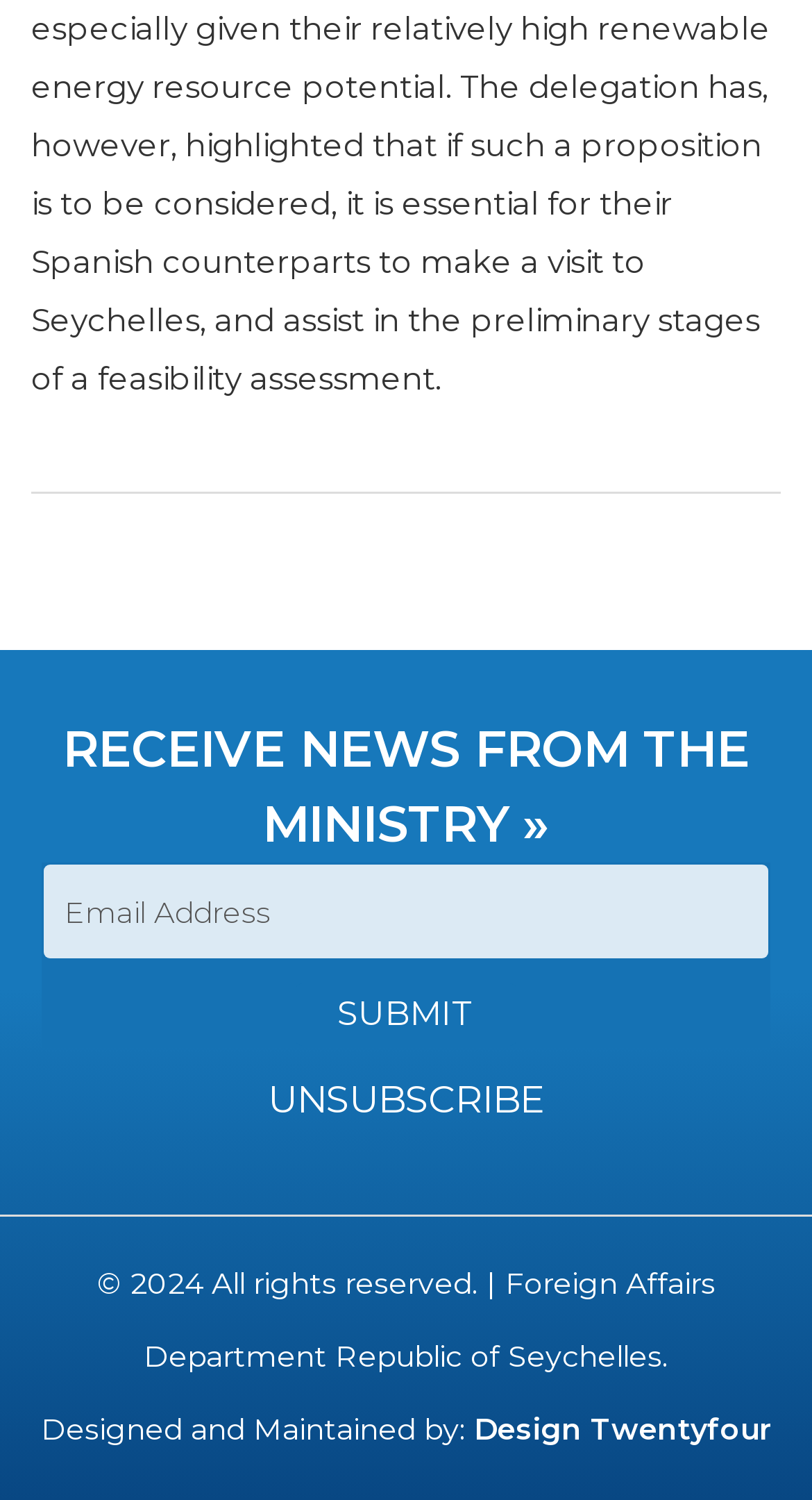Analyze the image and deliver a detailed answer to the question: What is the purpose of the email address field?

The webpage has a heading 'RECEIVE NEWS FROM THE MINISTRY »' and a field labeled 'Email Address' which suggests that the user needs to enter their email address to receive news from the ministry.